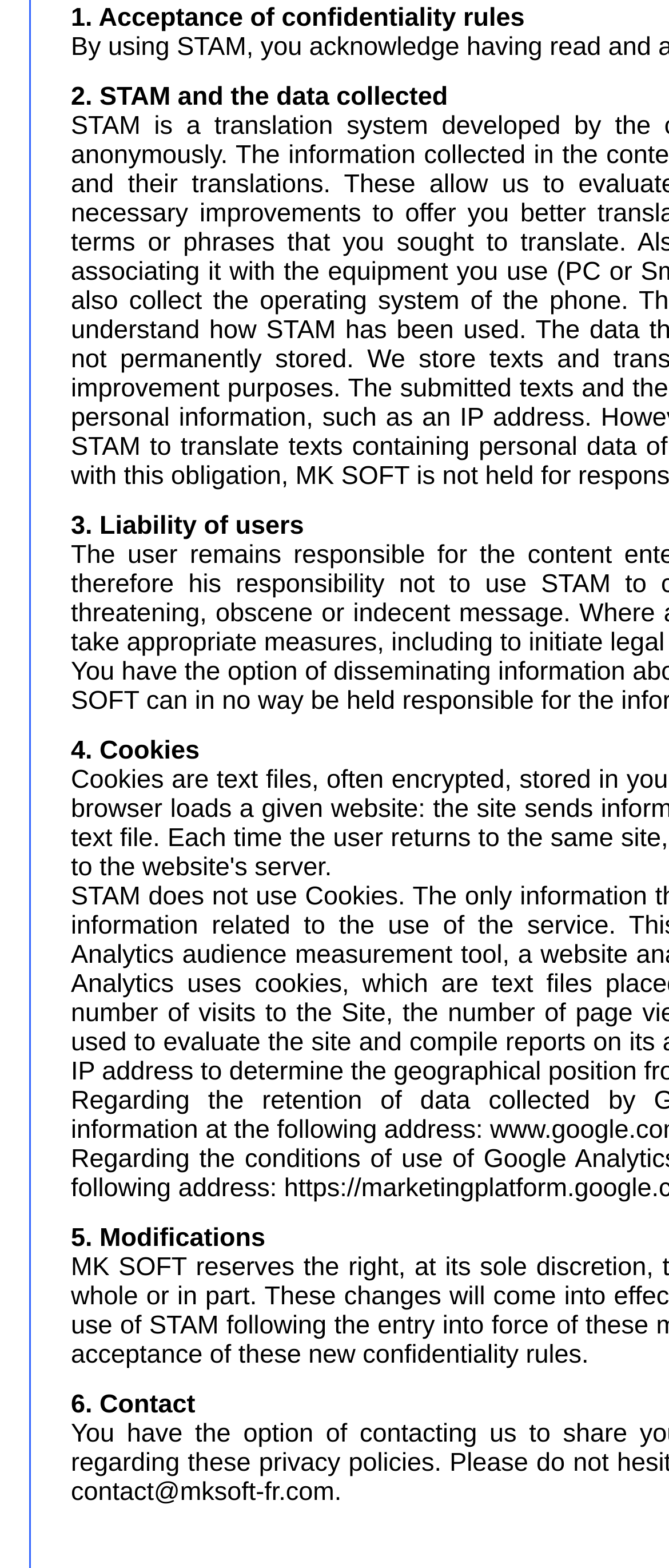Identify the bounding box for the UI element described as: "MK SOFT". Ensure the coordinates are four float numbers between 0 and 1, formatted as [left, top, right, bottom].

[0.106, 0.799, 0.279, 0.818]